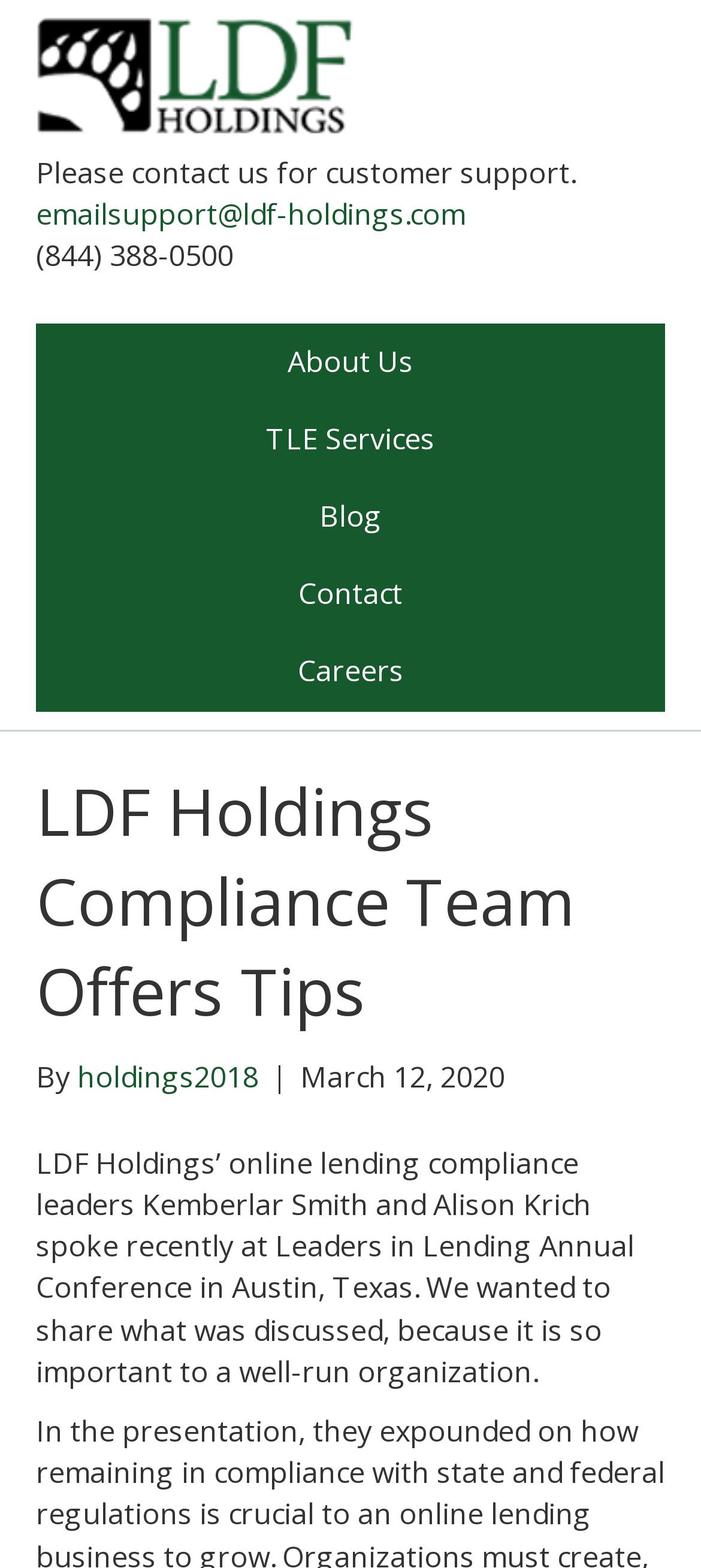Based on the image, please elaborate on the answer to the following question:
What is the date of the article?

The question asks about the date of the article. From the webpage, we can see that the text 'March 12, 2020' is provided as the date of the article.